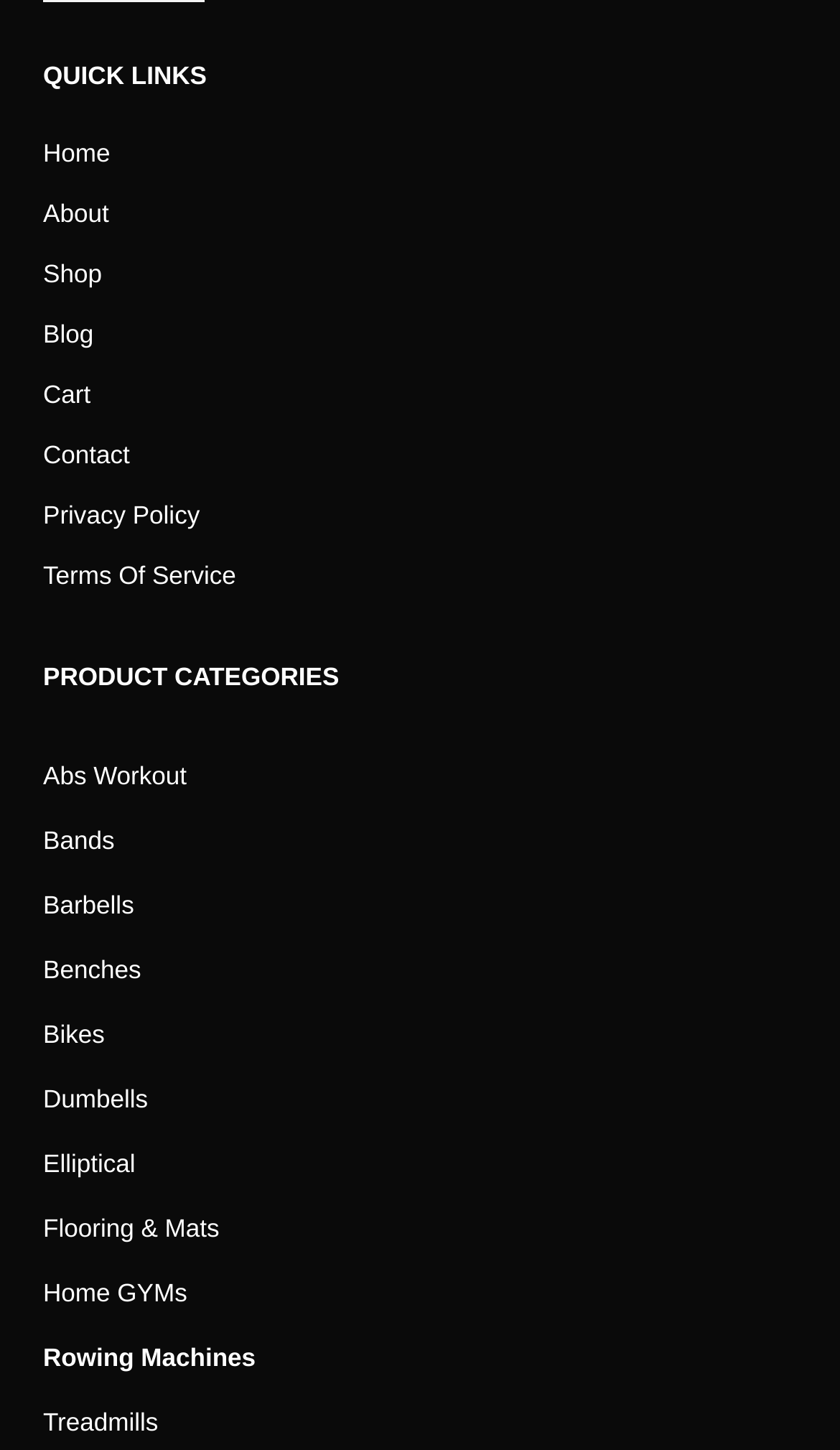Determine the bounding box coordinates of the clickable region to execute the instruction: "visit Blog". The coordinates should be four float numbers between 0 and 1, denoted as [left, top, right, bottom].

[0.051, 0.221, 0.111, 0.24]